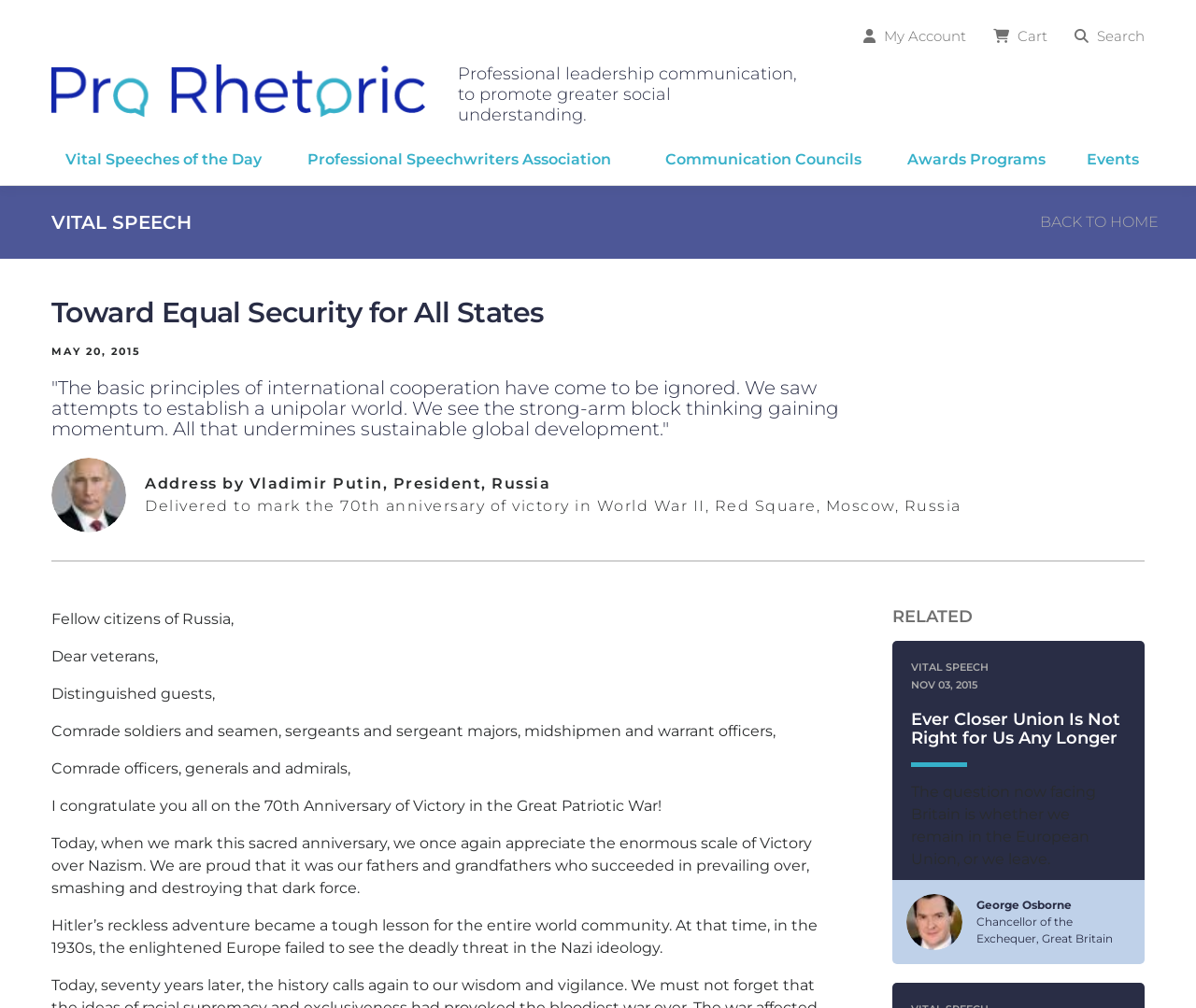Locate the bounding box of the UI element based on this description: "BACK TO HOME". Provide four float numbers between 0 and 1 as [left, top, right, bottom].

[0.87, 0.209, 0.969, 0.231]